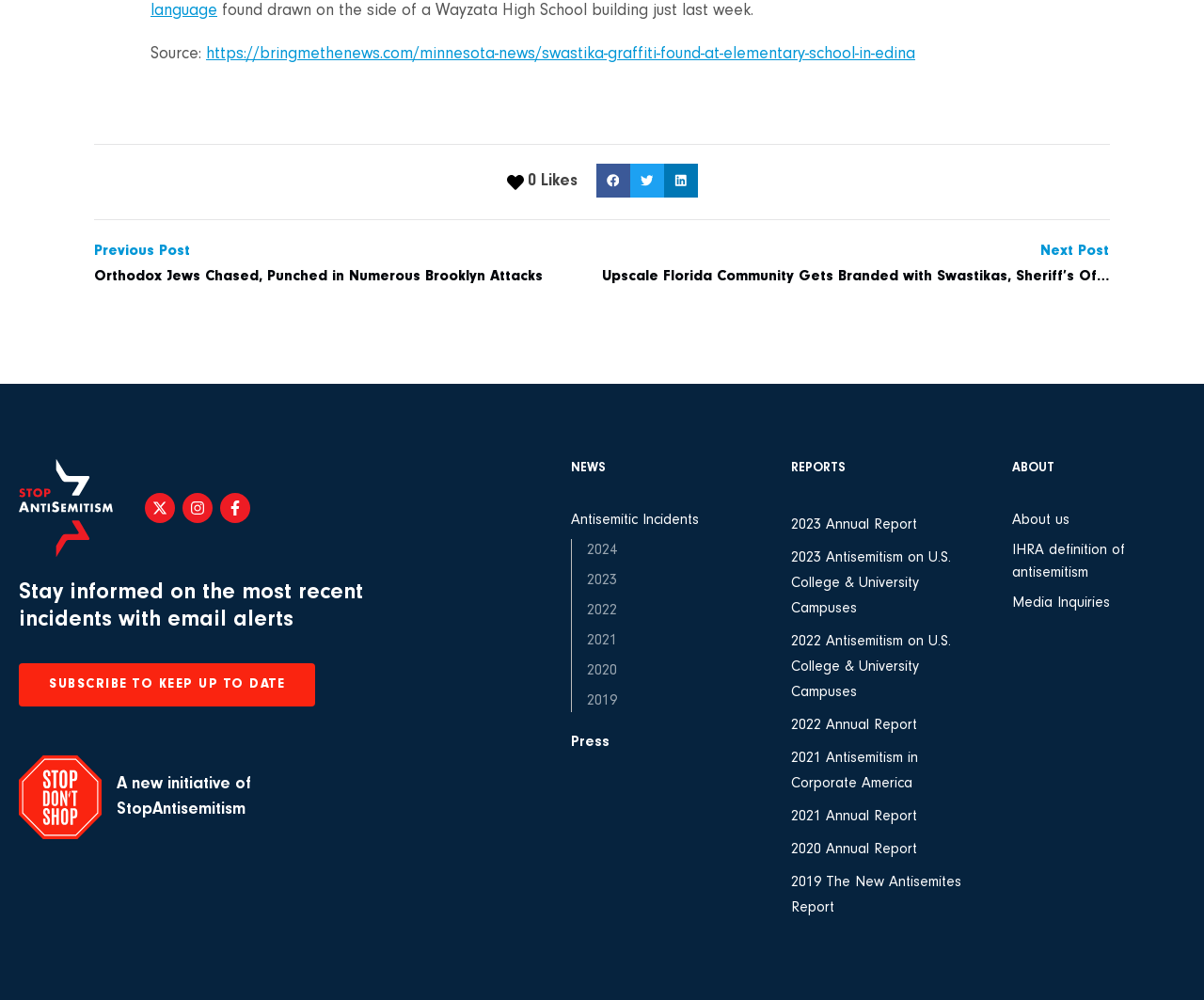Locate the bounding box coordinates of the element that needs to be clicked to carry out the instruction: "View 2023 reports". The coordinates should be given as four float numbers ranging from 0 to 1, i.e., [left, top, right, bottom].

[0.657, 0.513, 0.762, 0.538]